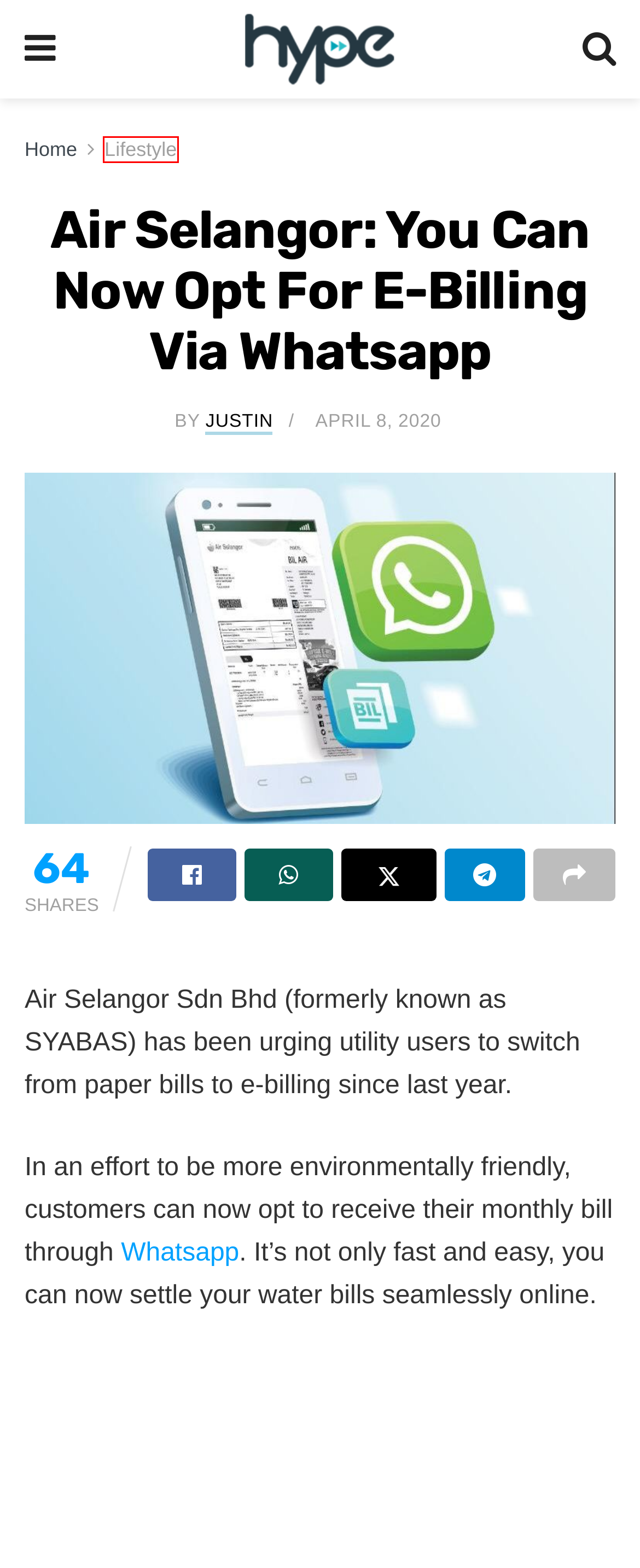You are looking at a screenshot of a webpage with a red bounding box around an element. Determine the best matching webpage description for the new webpage resulting from clicking the element in the red bounding box. Here are the descriptions:
A. Lifestyle Archives - Hype MY
B. Justin, Author at Hype MY
C. Movies Archives - Hype MY
D. Hype Picks Archives - Hype MY
E. Concerts Archives - Hype MY
F. 6 Series & Specials On Prime Video In June You'd Be Crazy To Miss! - Hype MY
G. Covid-19: WhatsApp Limits Forwarding Messages To 1 Contact At A Time - Hype MY
H. Hype MY | Malaysia Latest News, Trends and Entertainment

A